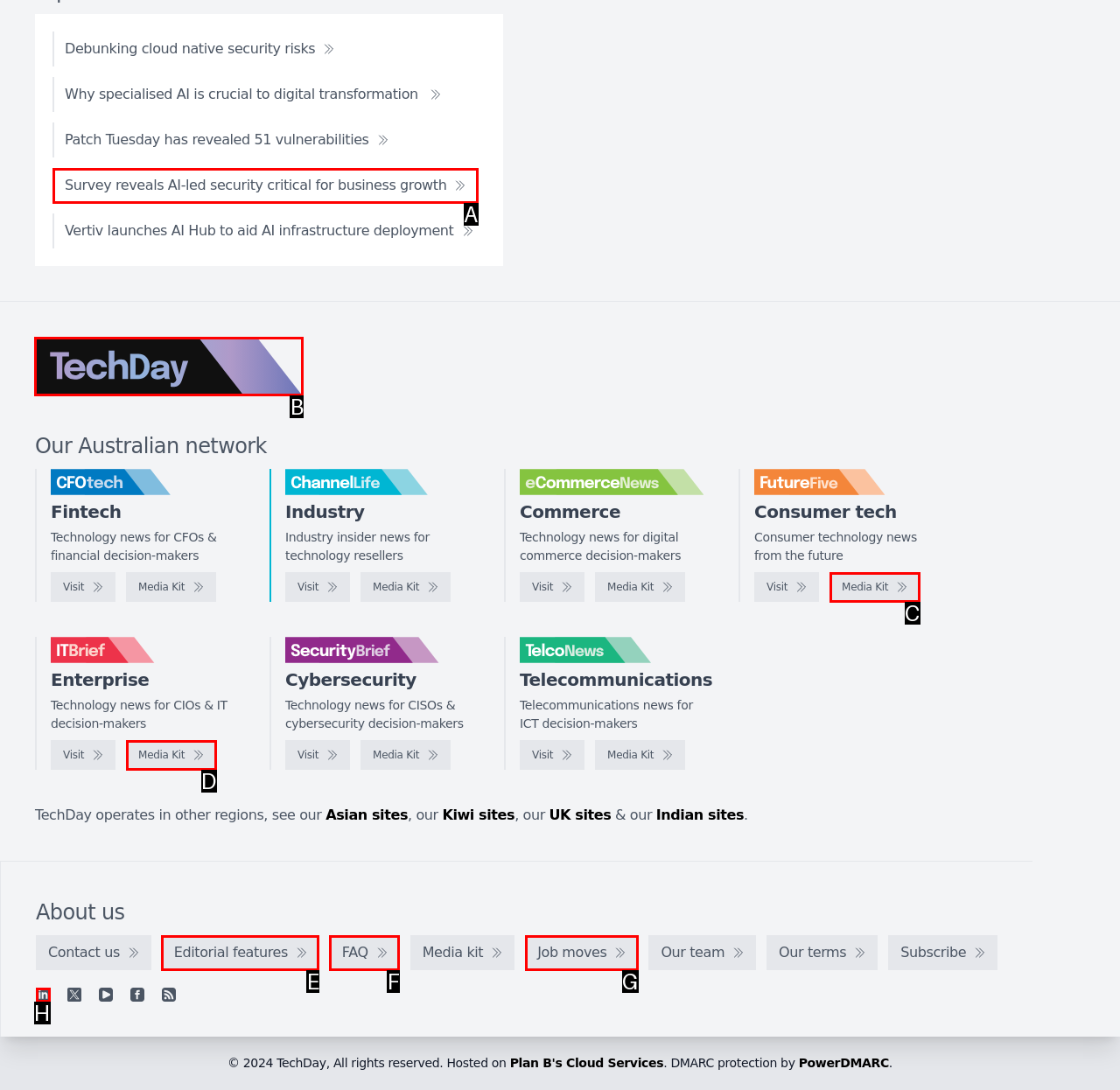Select the option I need to click to accomplish this task: Visit the TechDay website
Provide the letter of the selected choice from the given options.

B